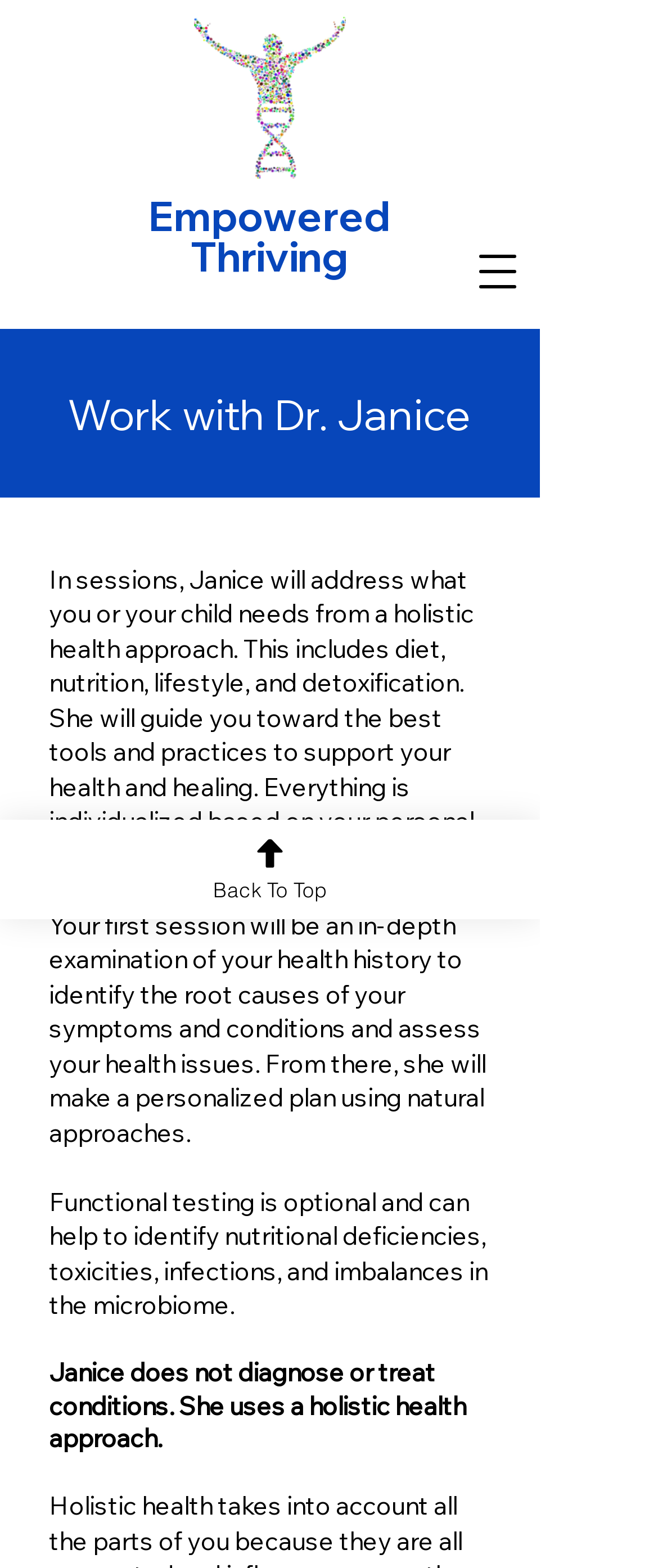Analyze the image and deliver a detailed answer to the question: What is the purpose of the first session?

According to the webpage, the first session is an in-depth examination of the person's health history to identify the root causes of their symptoms and conditions and assess their health issues.